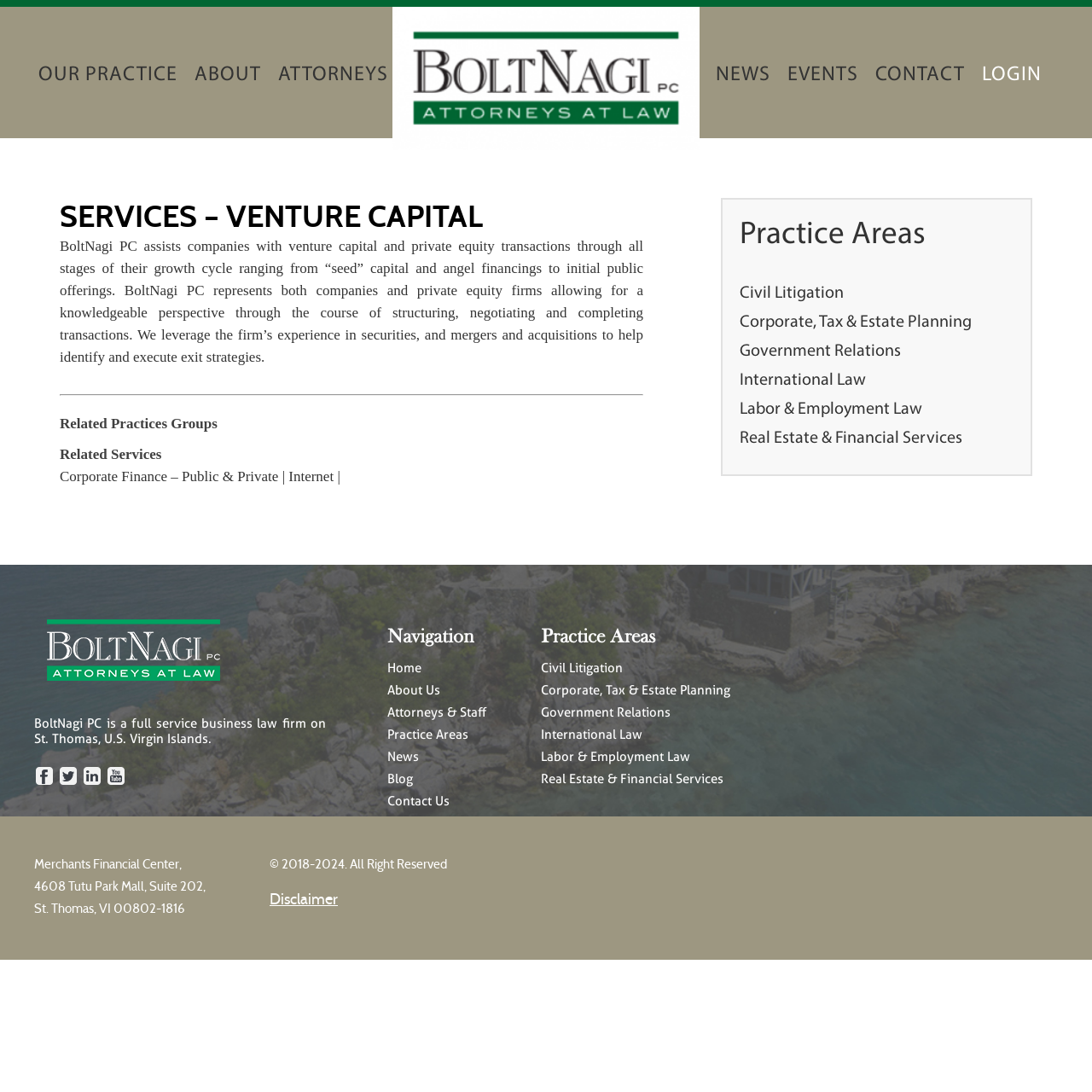Respond to the question below with a concise word or phrase:
What is the name of the law firm?

BoltNagi PC